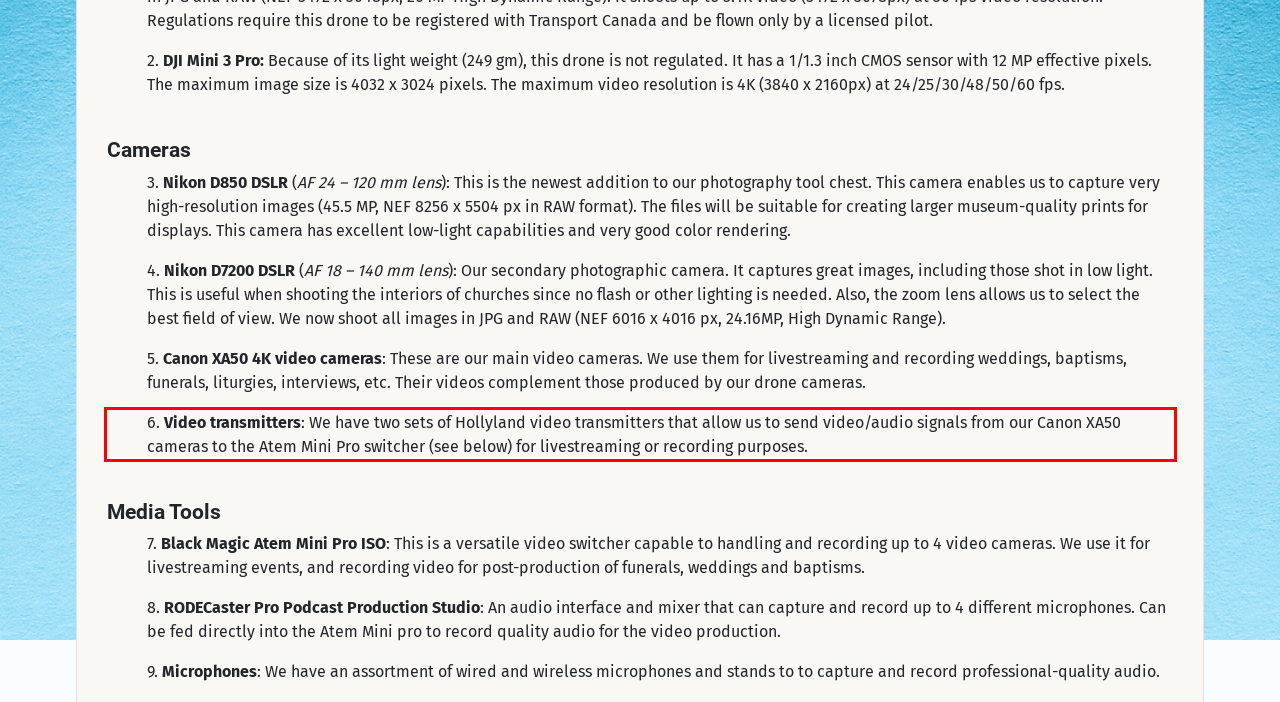Locate the red bounding box in the provided webpage screenshot and use OCR to determine the text content inside it.

6. Video transmitters: We have two sets of Hollyland video transmitters that allow us to send video/audio signals from our Canon XA50 cameras to the Atem Mini Pro switcher (see below) for livestreaming or recording purposes.